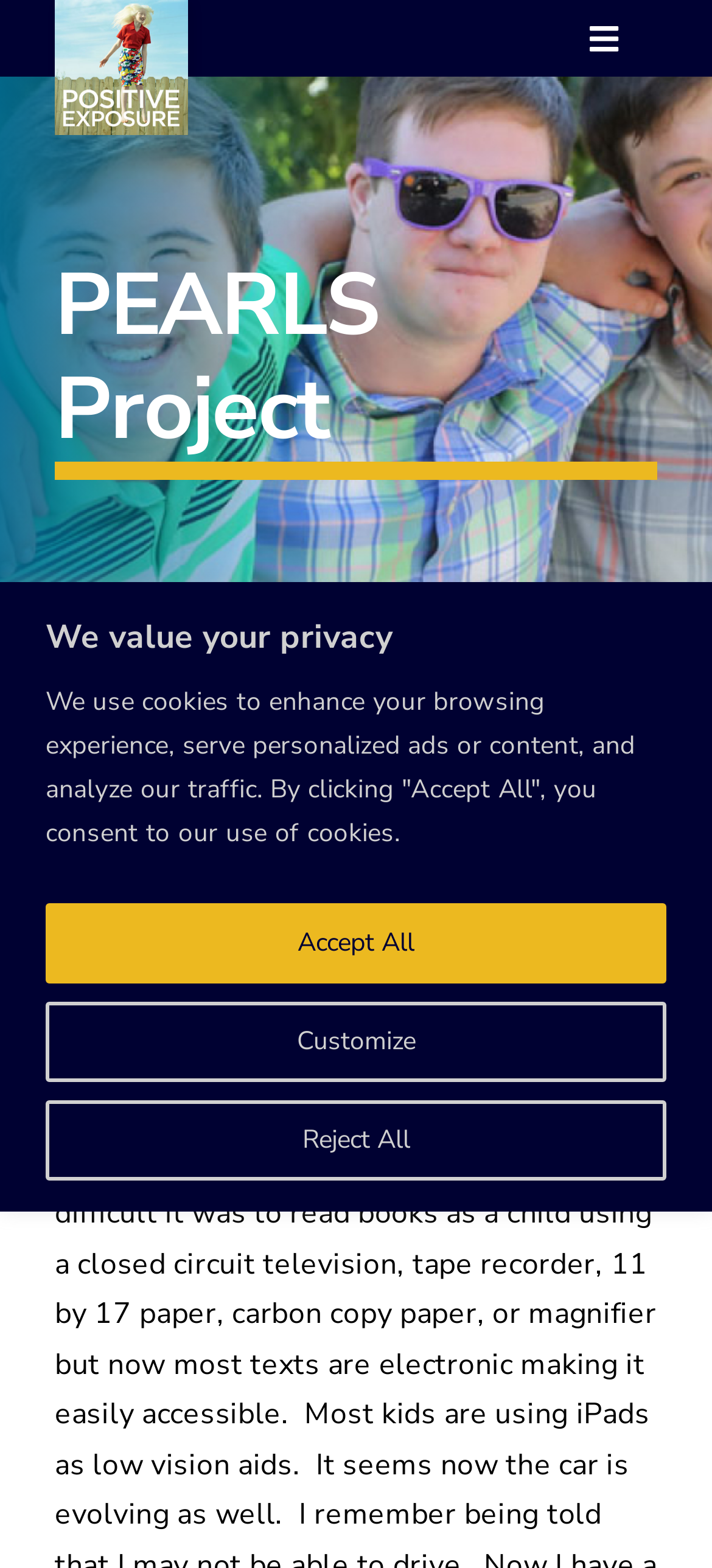Locate the bounding box coordinates of the clickable element to fulfill the following instruction: "View the 'PEARLS Project' section". Provide the coordinates as four float numbers between 0 and 1 in the format [left, top, right, bottom].

[0.077, 0.161, 0.923, 0.306]